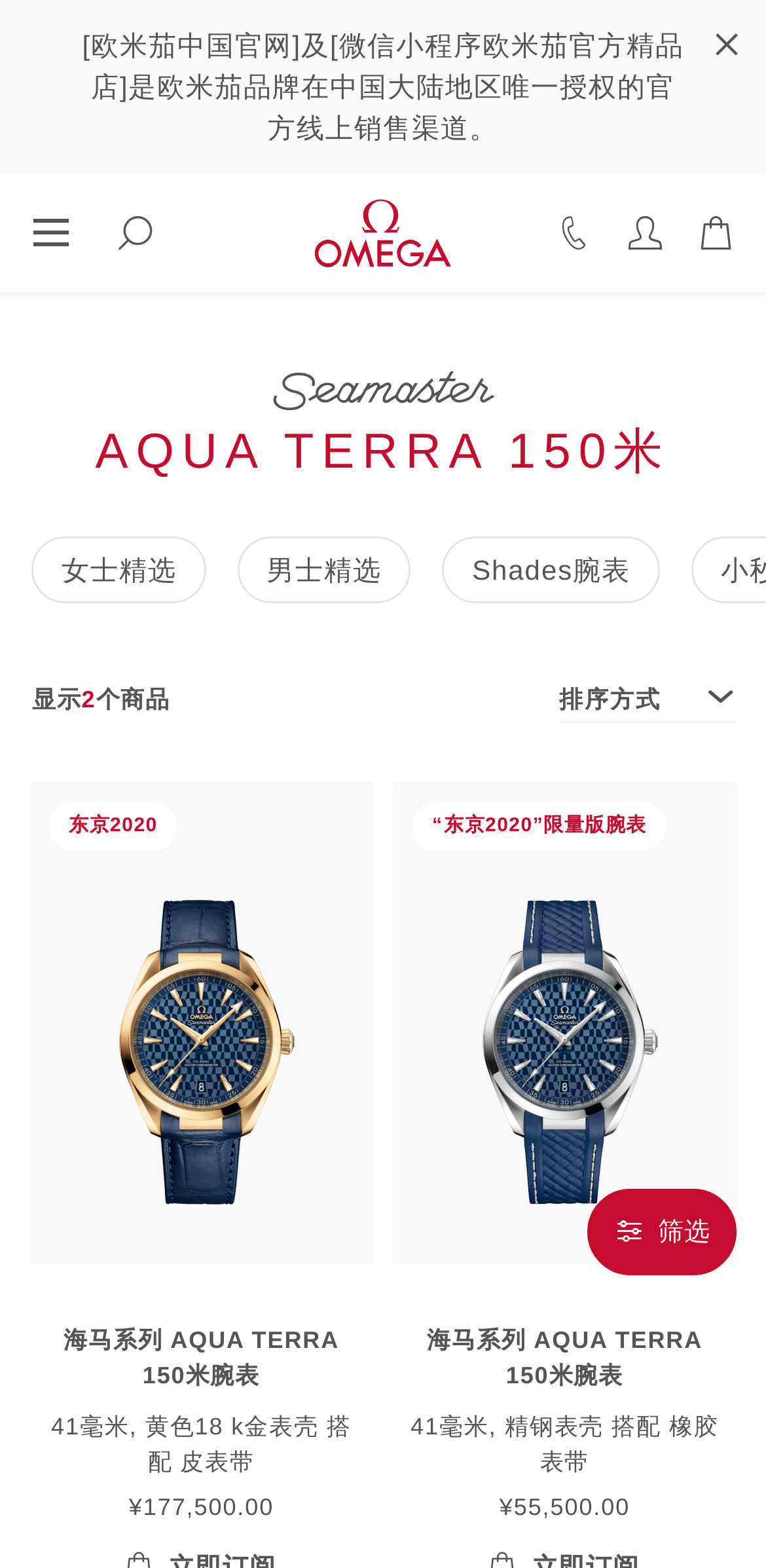Specify the bounding box coordinates of the region I need to click to perform the following instruction: "Open the filters". The coordinates must be four float numbers in the range of 0 to 1, i.e., [left, top, right, bottom].

[0.766, 0.758, 0.962, 0.813]